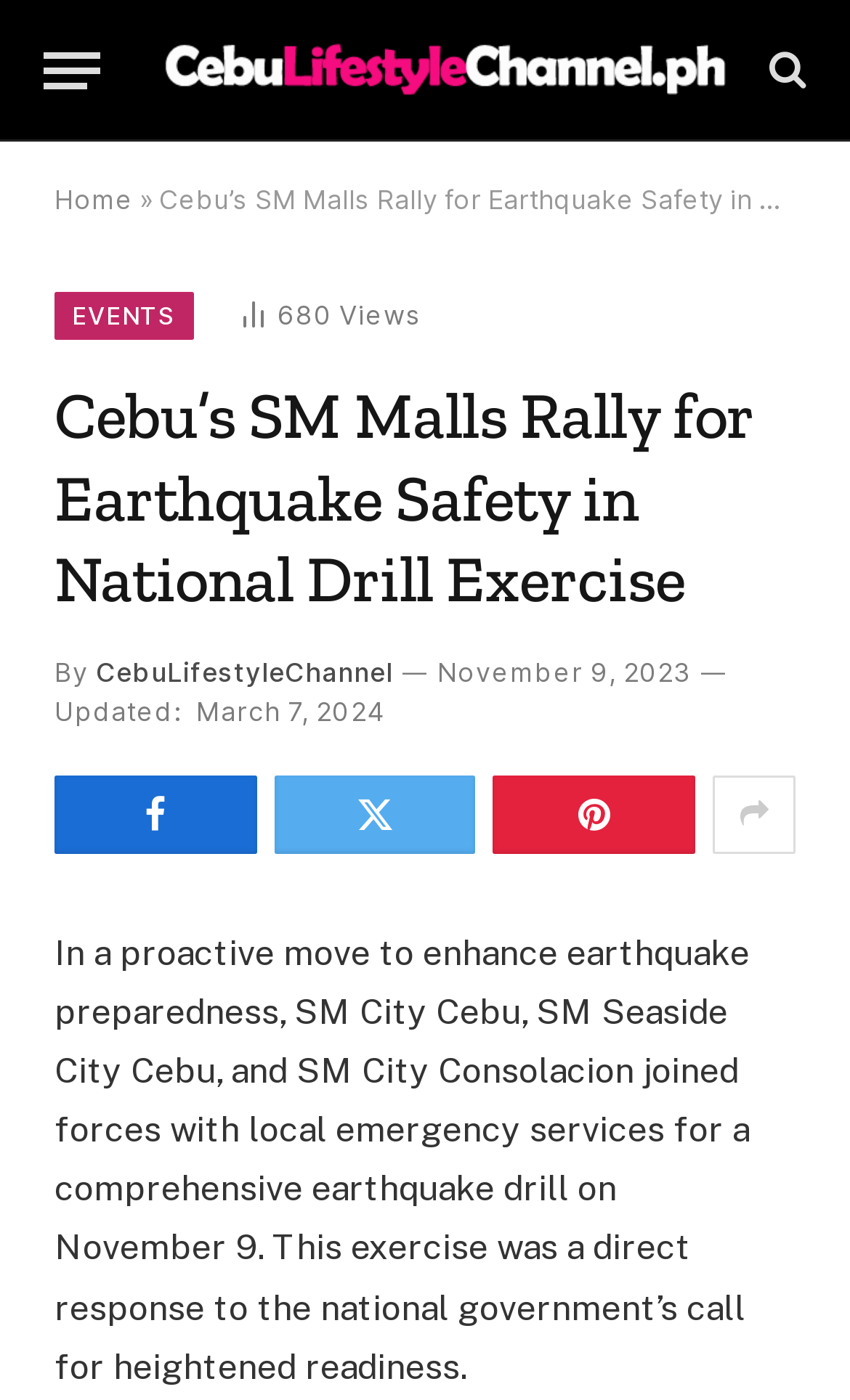Pinpoint the bounding box coordinates of the area that must be clicked to complete this instruction: "Read more about 'EVENTS'".

[0.064, 0.209, 0.228, 0.243]